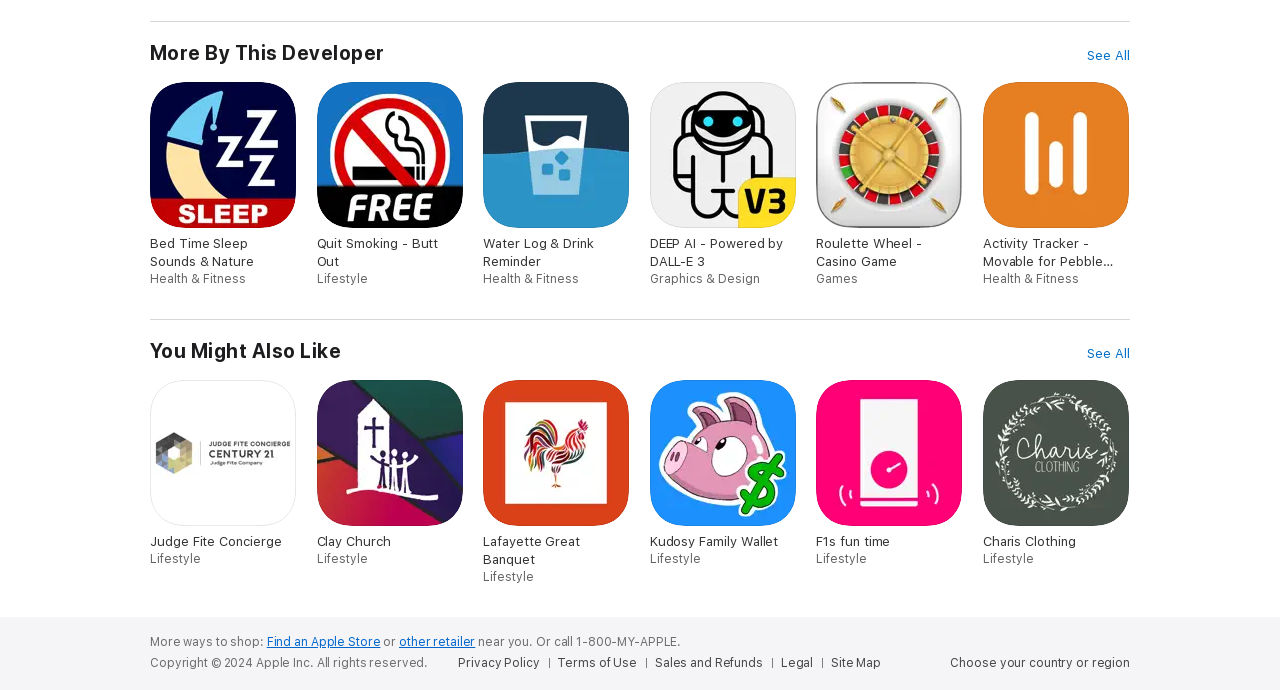Please specify the bounding box coordinates of the clickable section necessary to execute the following command: "Find an Apple Store".

[0.208, 0.92, 0.297, 0.941]